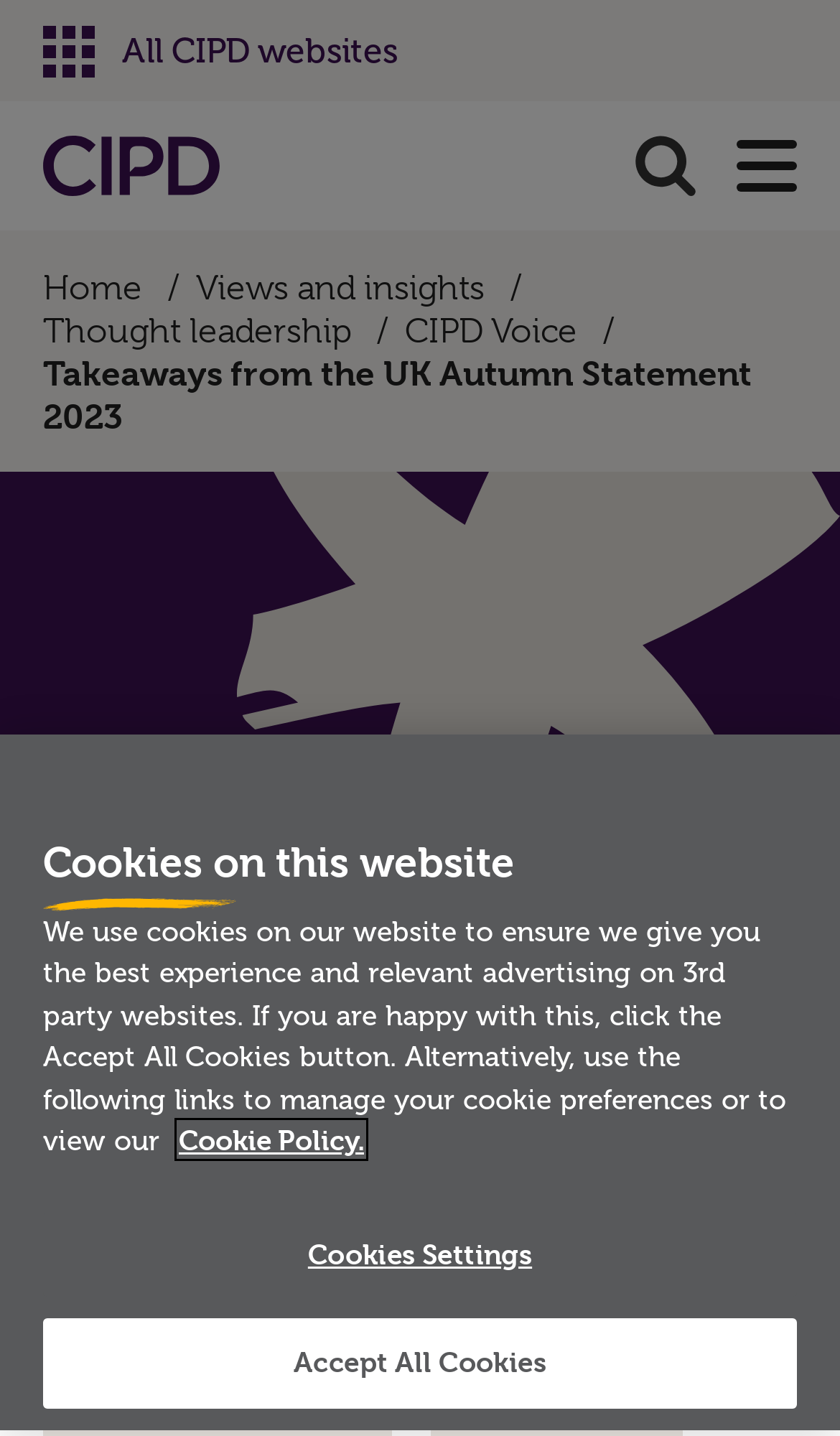Please provide the bounding box coordinates for the element that needs to be clicked to perform the following instruction: "Read the article about Takeaways from the UK Autumn Statement 2023". The coordinates should be given as four float numbers between 0 and 1, i.e., [left, top, right, bottom].

[0.051, 0.604, 0.949, 0.703]